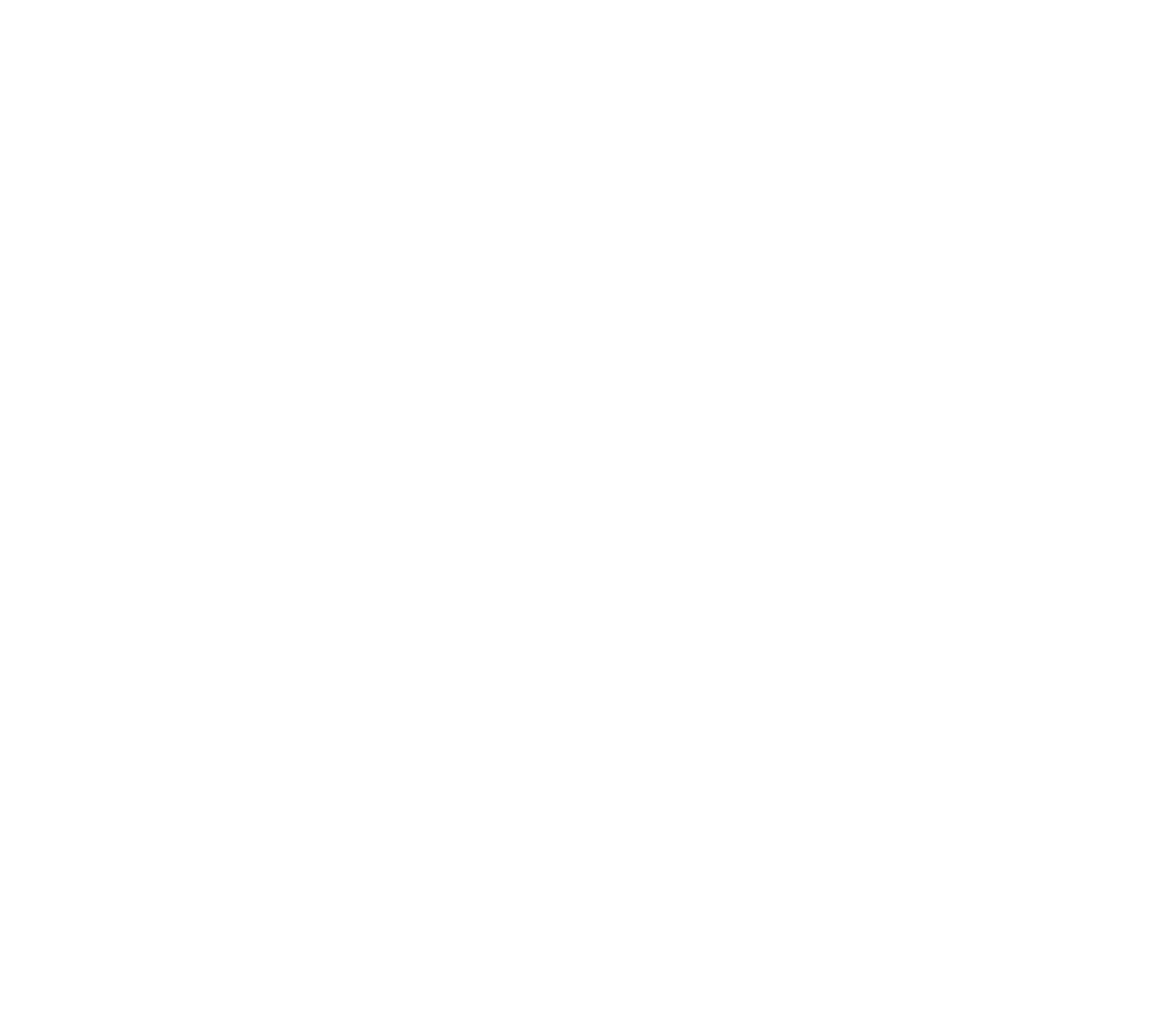How many couples are listed on the webpage?
Give a one-word or short phrase answer based on the image.

8